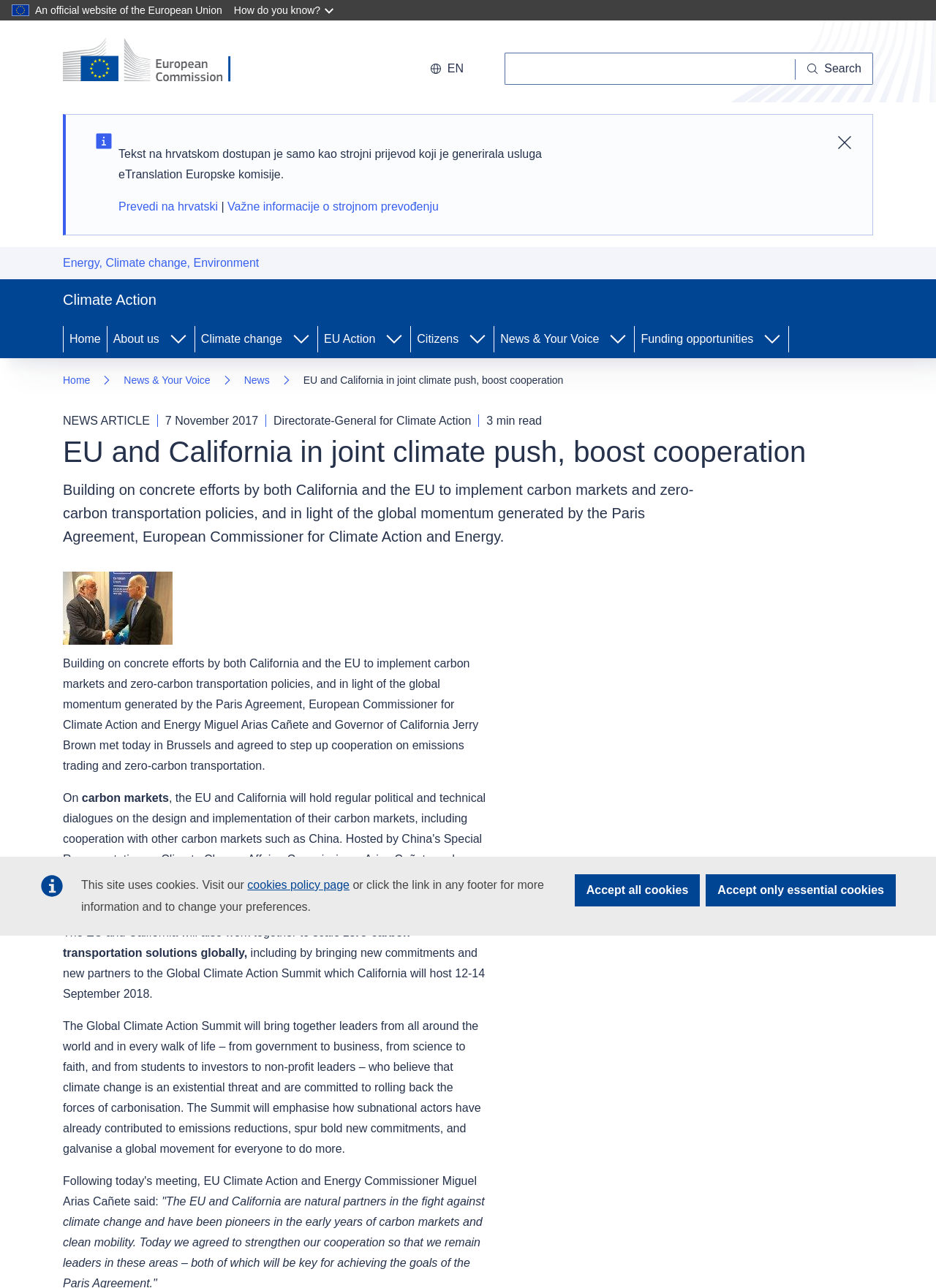Determine the main heading of the webpage and generate its text.

EU and California in joint climate push, boost cooperation